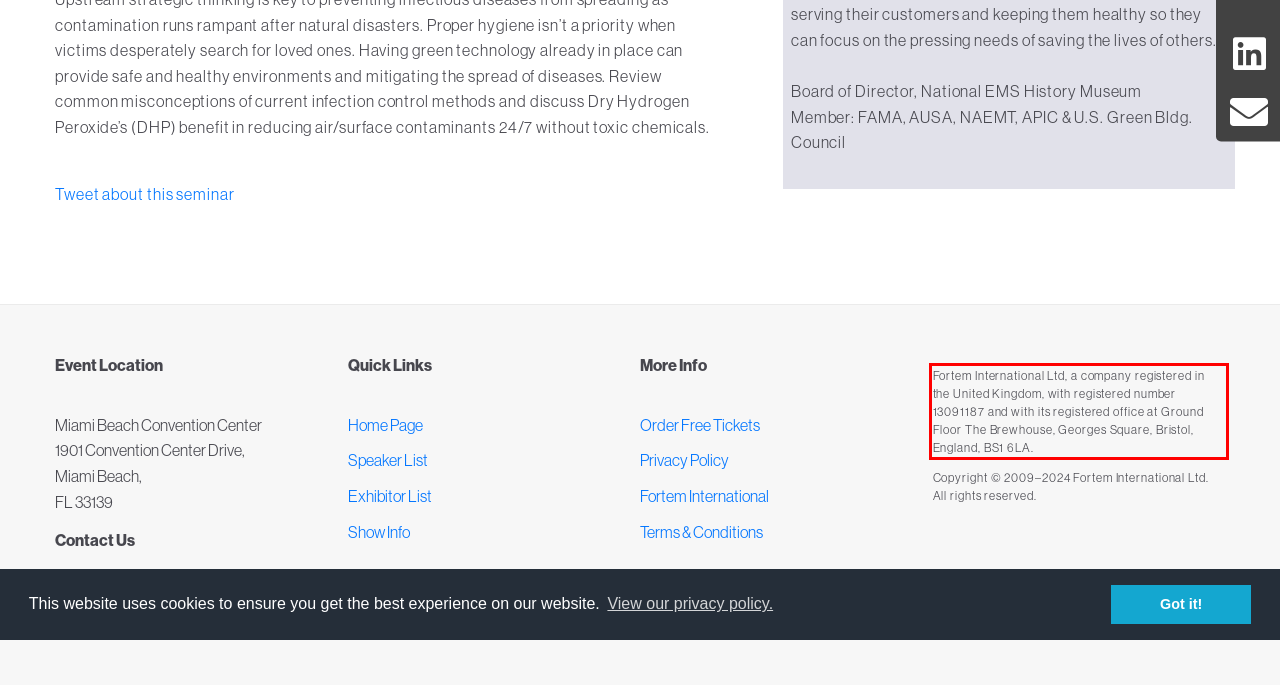In the screenshot of the webpage, find the red bounding box and perform OCR to obtain the text content restricted within this red bounding box.

Fortem International Ltd, a company registered in the United Kingdom, with registered number 13091187 and with its registered office at Ground Floor The Brewhouse, Georges Square, Bristol, England, BS1 6LA.